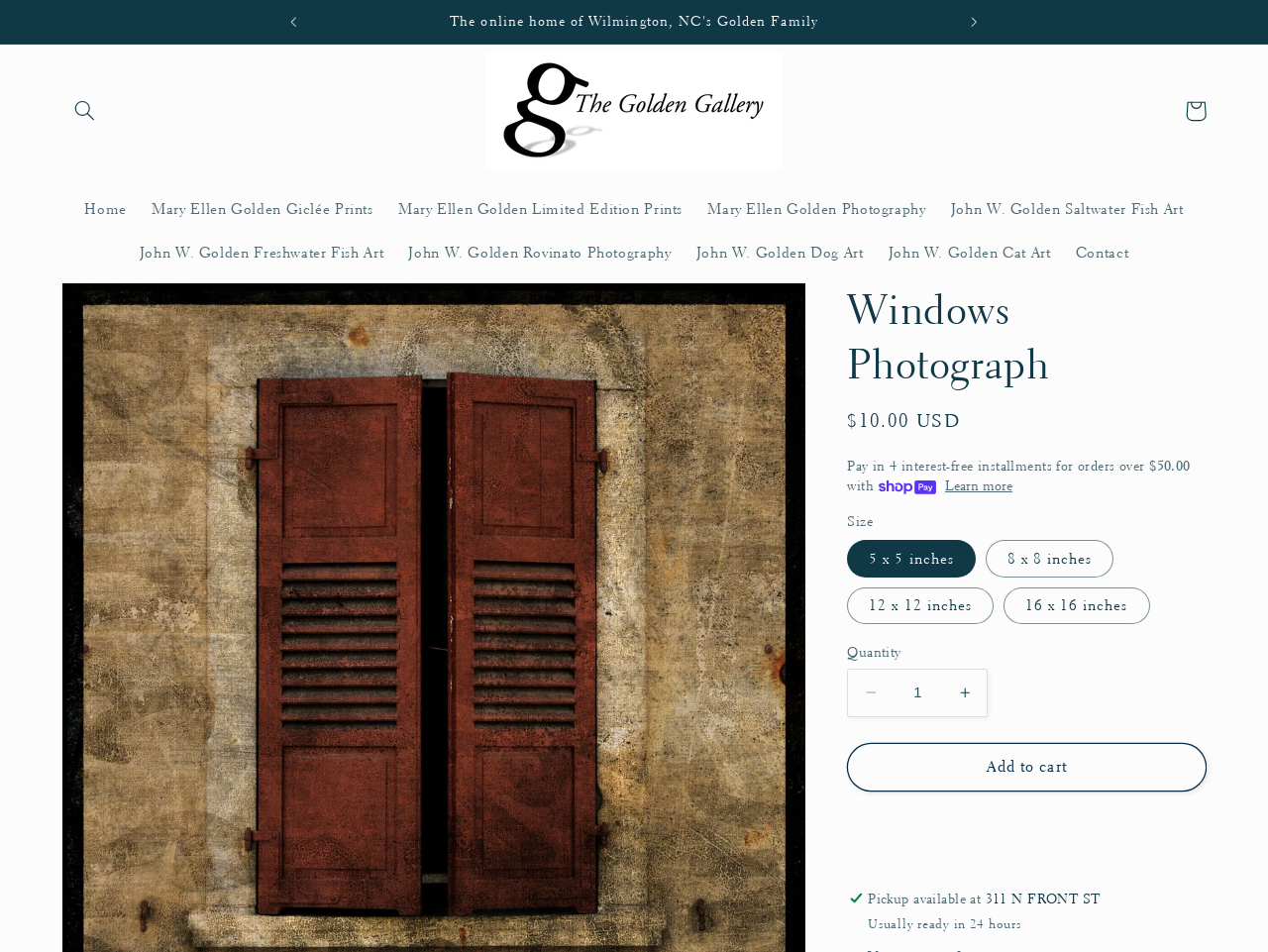What is the size of the photograph?
Look at the image and answer the question with a single word or phrase.

5 x 5 inches